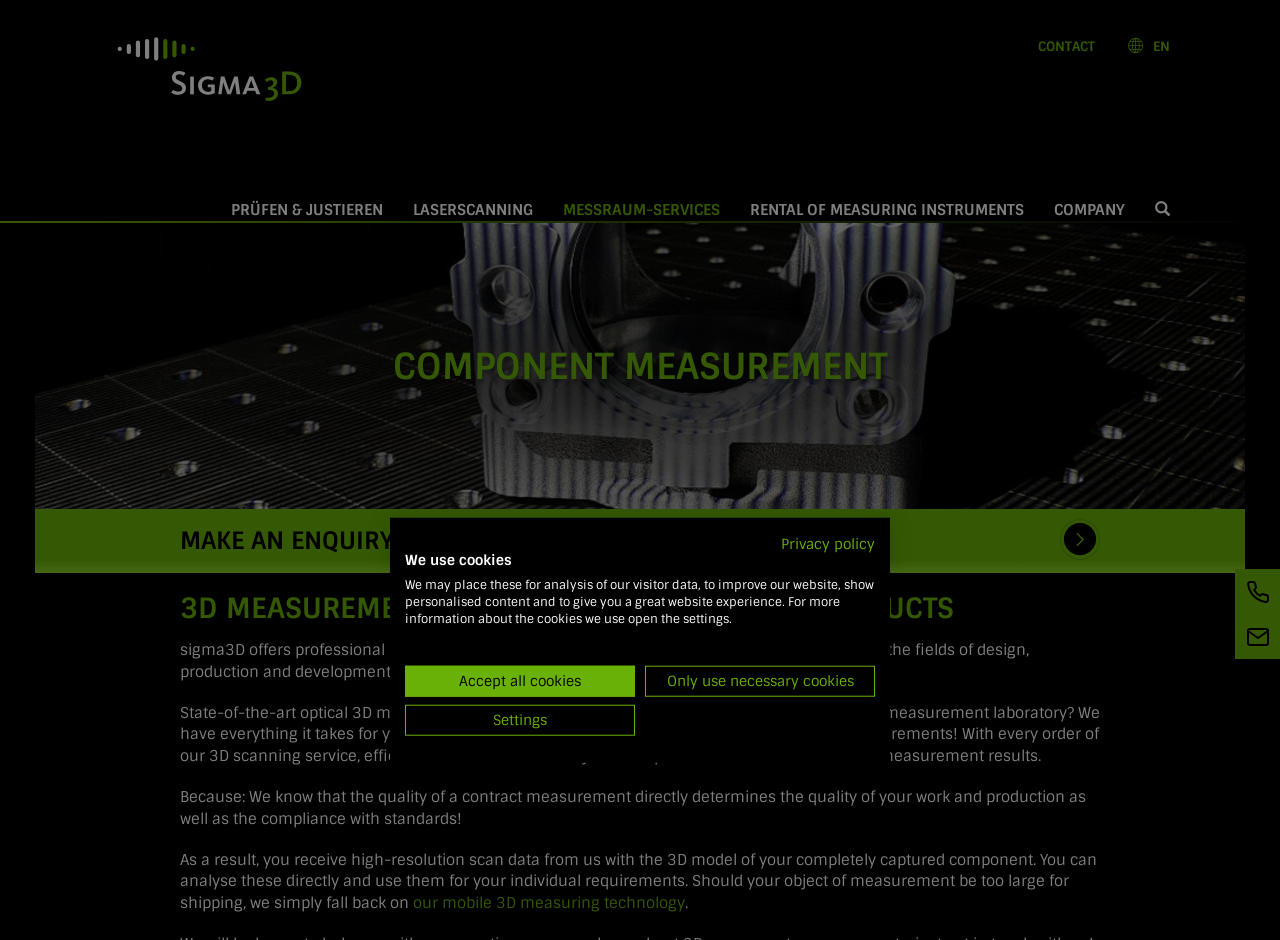Provide an in-depth caption for the webpage.

The webpage is about Sigma 3D, a company that offers professional component measurement and 3D scanning services. At the top right corner, there is a language selection link with a flag icon, and a logo link with the company name "SIGMA 3D - FLEXIBLE 3D MESSTECHNIK" accompanied by an image of the logo. Below the logo, there is a navigation menu with links to different sections of the website, including "PRÜFEN & JUSTIEREN", "LASERSCANNING", "MESSRAUM-SERVICES AKTIV", "RENTAL OF MEASURING INSTRUMENTS", "COMPANY", and "CONTACT".

On the left side of the page, there is a large image of a 3D scanner in action, scanning a device with a stripe light projector. Above the image, there is a heading "COMPONENT MEASUREMENT". Below the image, there is a call-to-action button "MAKE AN ENQUIRY NOW!".

The main content of the page is divided into several sections. The first section has a heading "3D MEASUREMENT: COMPONENTS, TOOLS AND PRODUCTS" and describes the company's 3D scanning services, highlighting their expertise and technology. The second section explains the importance of precise component measurement and how the company's services can benefit customers. The third section describes the output of the 3D scanning service, including high-resolution scan data and 3D models.

At the bottom of the page, there are links to the company's privacy policy and a section about cookies, with options to accept all cookies, use only necessary cookies, or adjust settings.